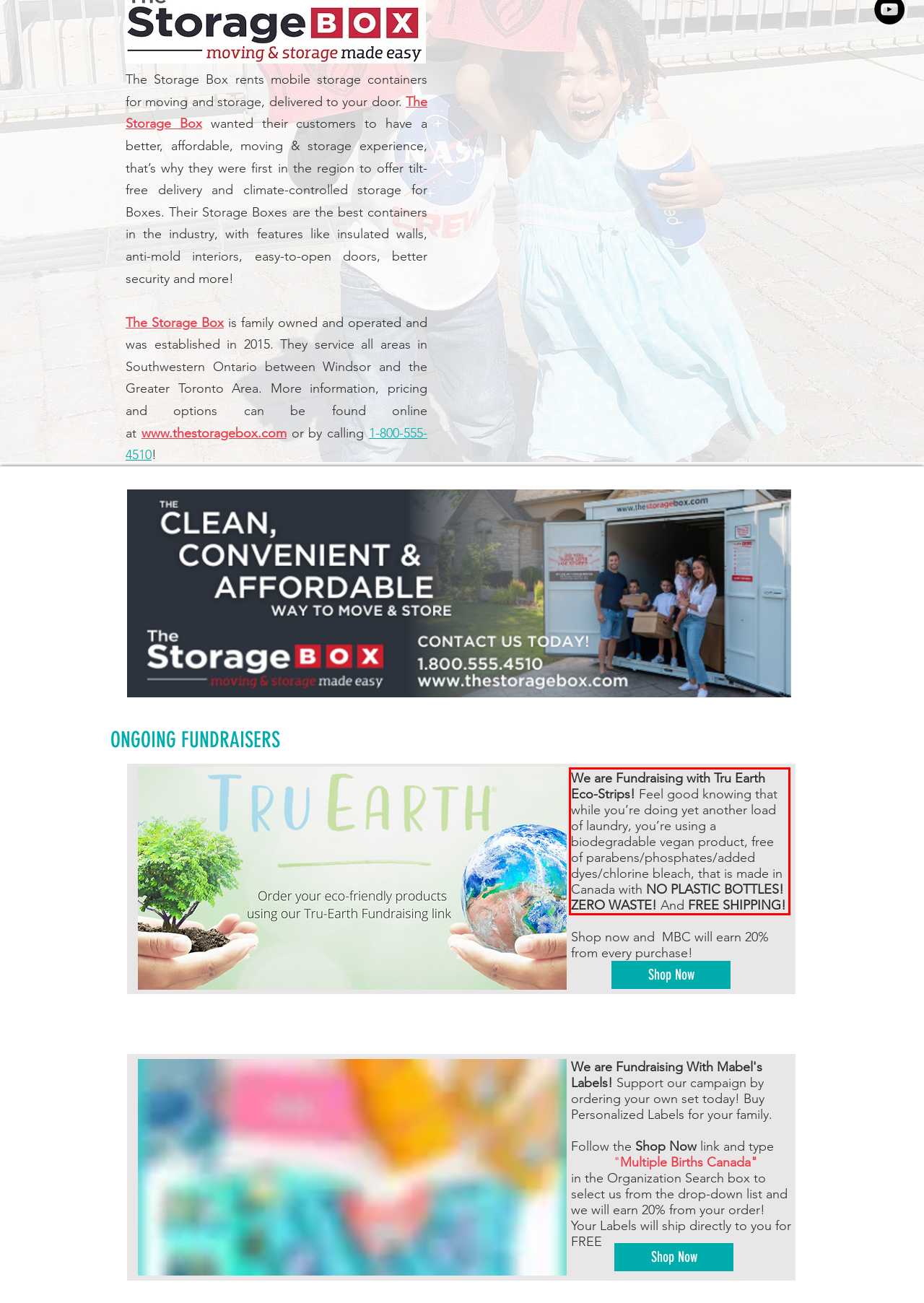You have a screenshot of a webpage with a UI element highlighted by a red bounding box. Use OCR to obtain the text within this highlighted area.

We are Fundraising with Tru Earth Eco-Strips! Feel good knowing that while you’re doing yet another load of laundry, you’re using a biodegradable vegan product, free of parabens/phosphates/added dyes/chlorine bleach, that is made in Canada with NO PLASTIC BOTTLES! ZERO WASTE! And FREE SHIPPING!